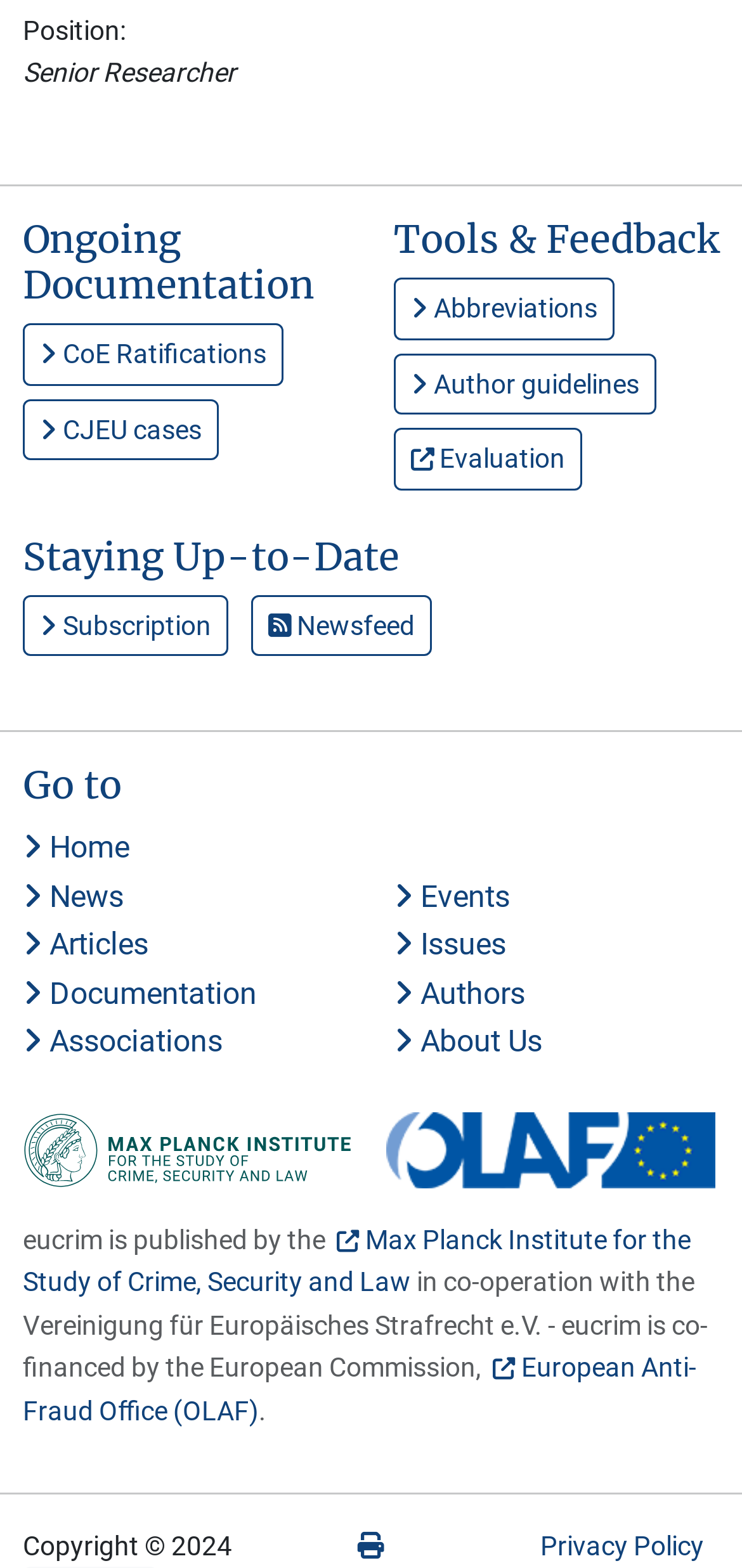Please specify the bounding box coordinates in the format (top-left x, top-left y, bottom-right x, bottom-right y), with values ranging from 0 to 1. Identify the bounding box for the UI component described as follows: CJEU cases

[0.031, 0.254, 0.295, 0.294]